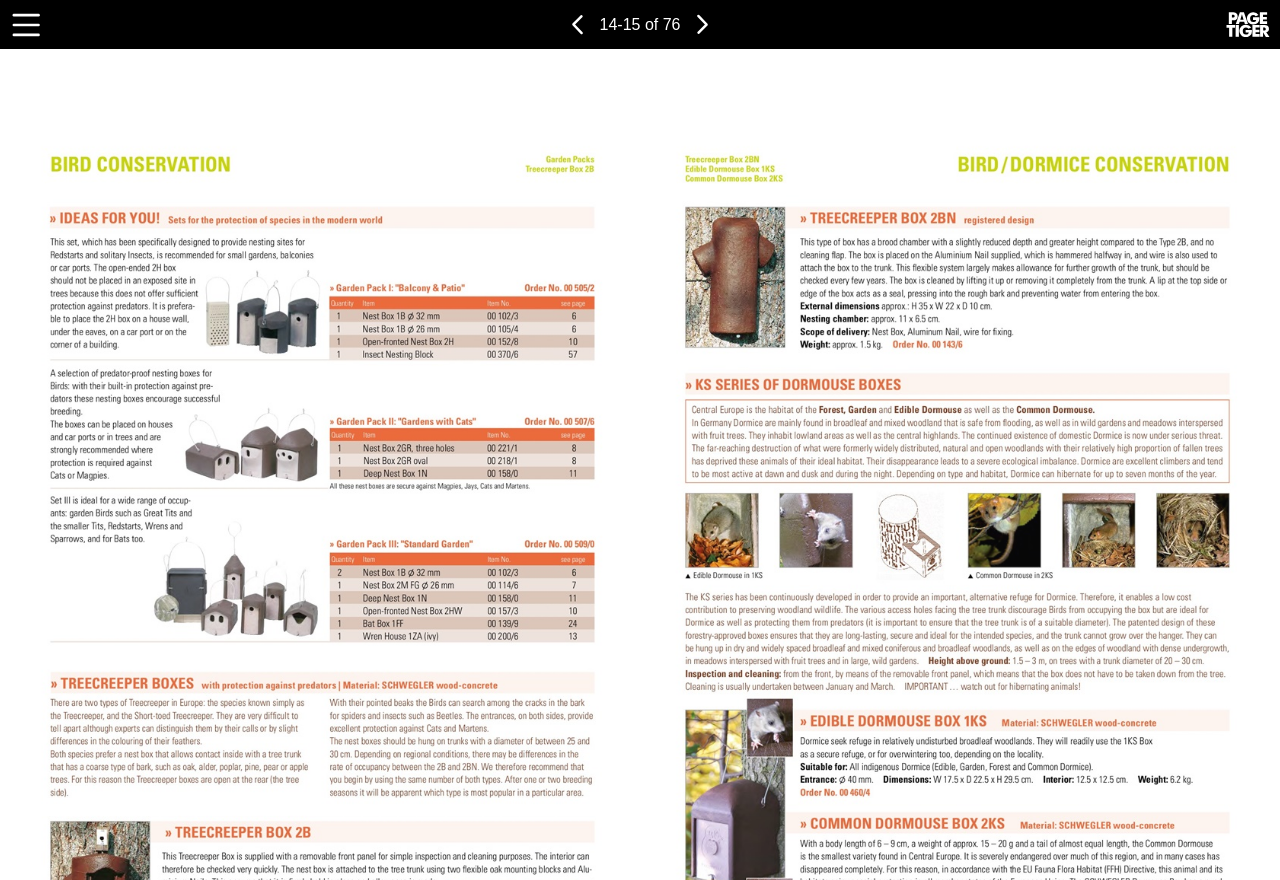Describe all the visual and textual components of the webpage comprehensively.

The webpage is a digital catalogue, specifically Issue 1 of the Schwegler Catalogue. At the top of the page, there is a navigation bar, which spans the entire width of the page. Within this navigation bar, there are several buttons and links. On the left side, there is a button labeled "Toolbar Items" with a corresponding icon. Next to it, there is a "Previous Page" button with an arrow icon pointing to the left. 

In the center of the navigation bar, there is a button displaying the current page number, "Page 14-15 of 76". To the right of this button, there is a "Next Page" button with an arrow icon pointing to the right. On the far right side of the navigation bar, there is a link labeled "Powered by PageTiger" accompanied by a small icon.